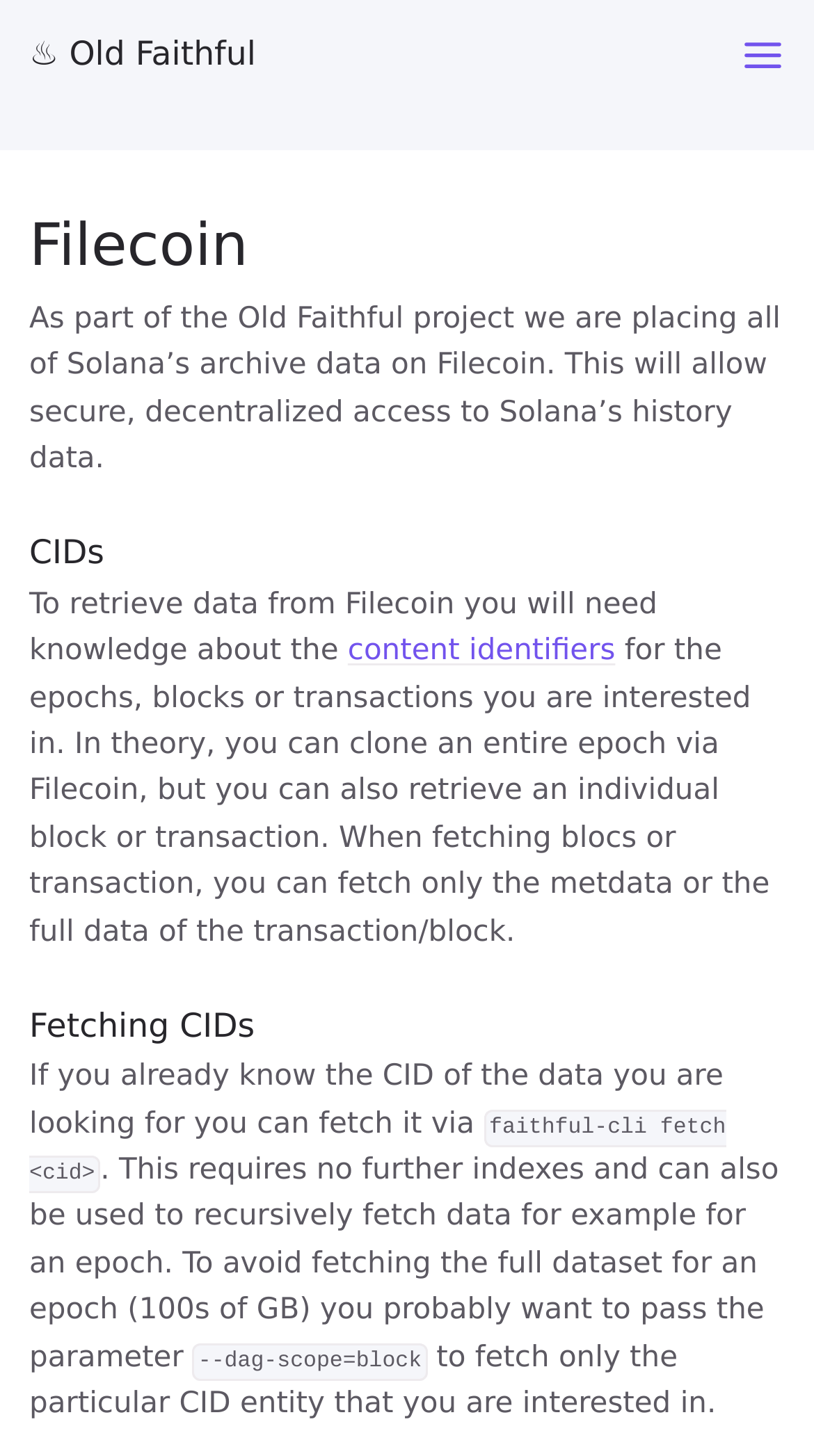What is required to retrieve data from Filecoin?
Could you please answer the question thoroughly and with as much detail as possible?

The requirement to retrieve data from Filecoin is mentioned in the StaticText 'To retrieve data from Filecoin you will need knowledge about the content identifiers for the epochs, blocks or transactions you are interested in.' which is a child element of the heading 'CIDs CIDs'.